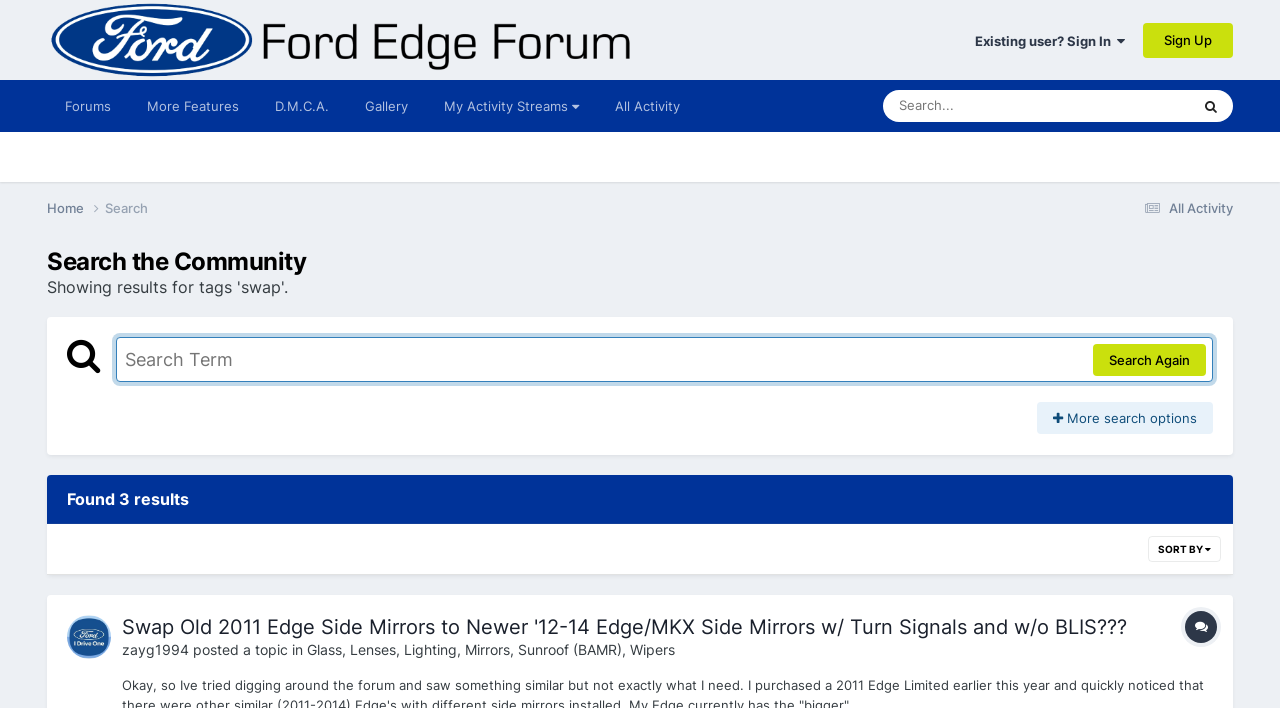Please determine the bounding box coordinates of the element's region to click for the following instruction: "Filter search results".

[0.897, 0.756, 0.954, 0.793]